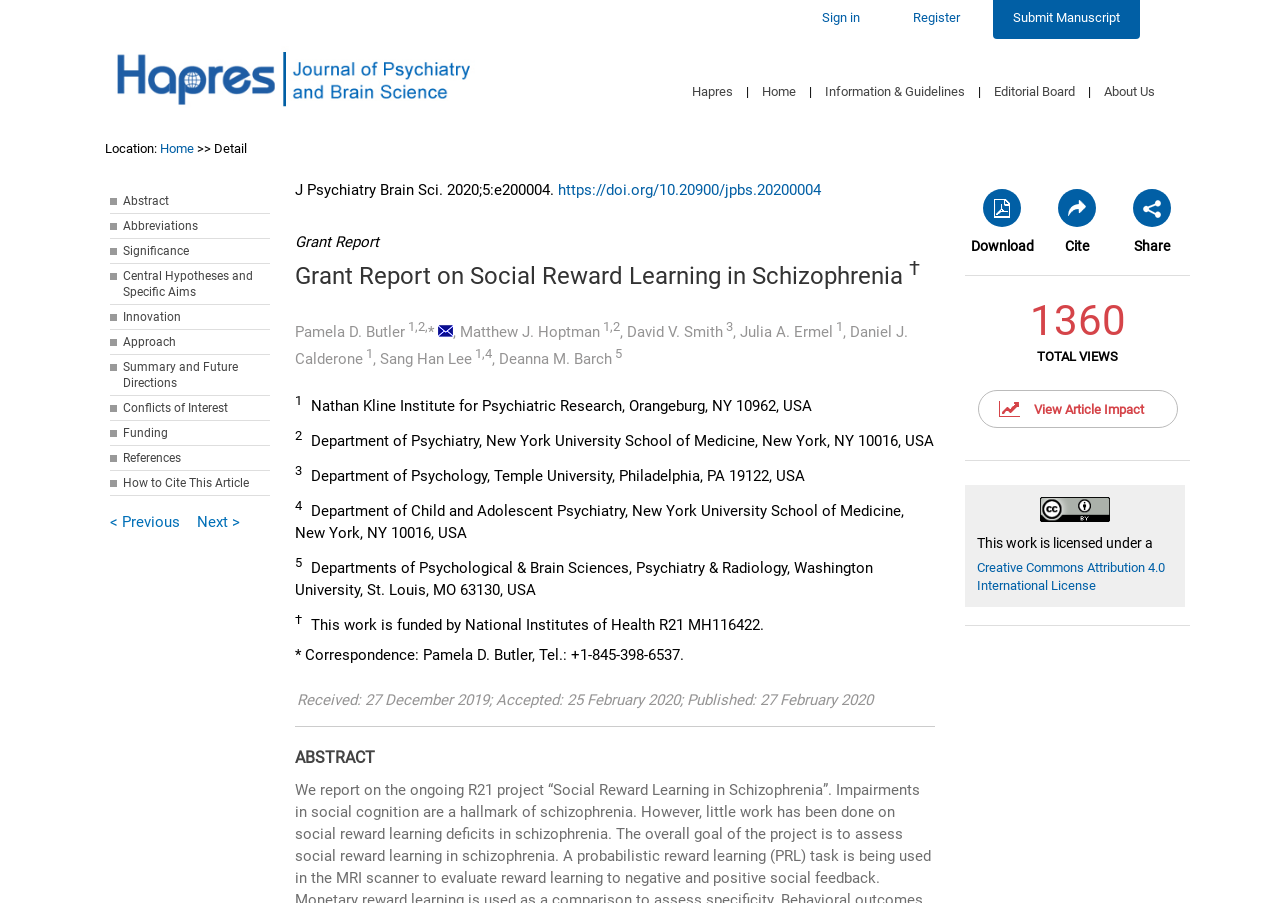What is the license under which this work is licensed?
Please utilize the information in the image to give a detailed response to the question.

The license information is located at the bottom of the webpage, below the links to download, cite, and share the article. The text 'This work is licensed under a Creative Commons Attribution 4.0 International License' indicates the specific license under which this work is licensed.